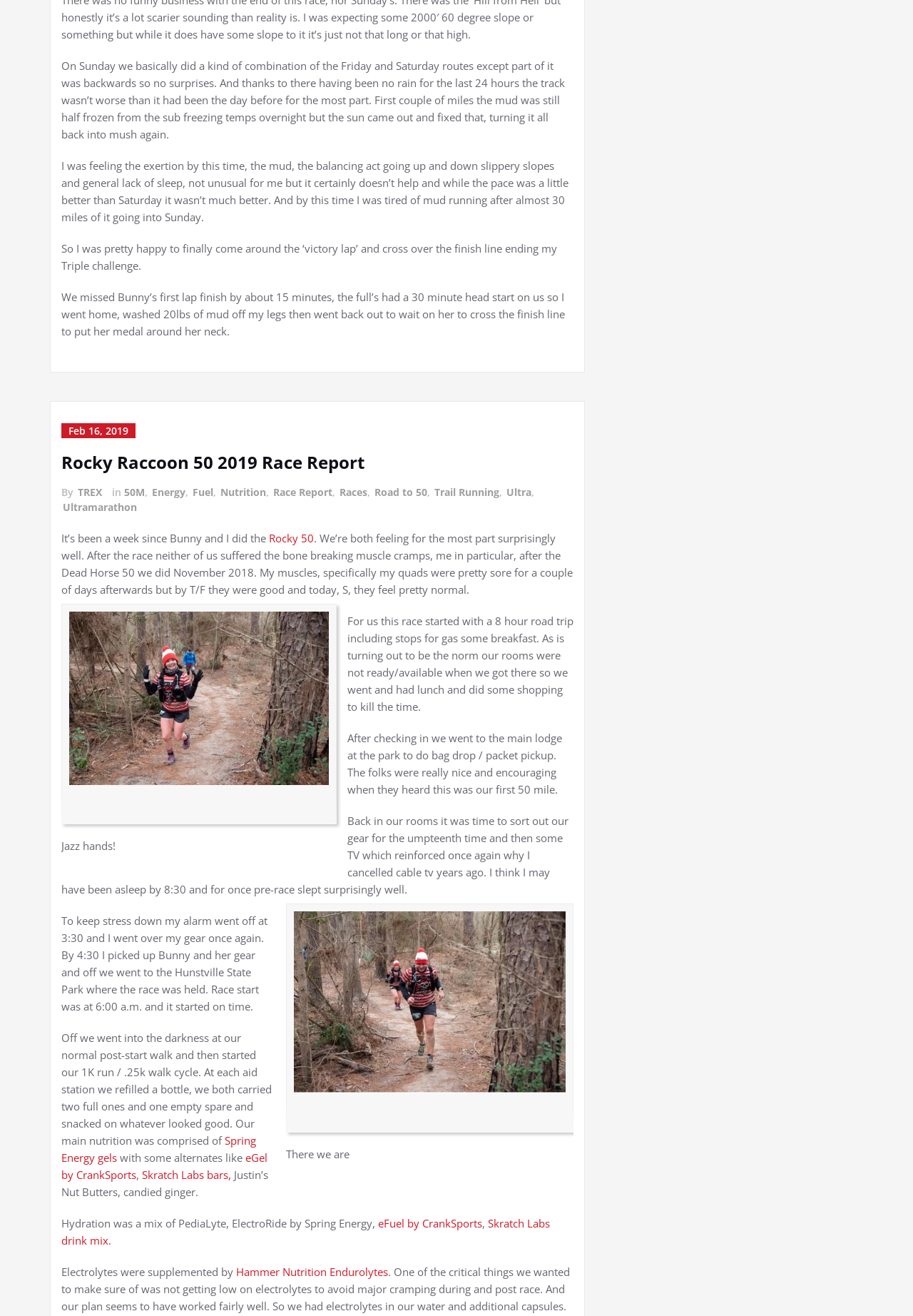What was the author's main nutrition during the race?
Based on the image, answer the question with as much detail as possible.

The author's main nutrition during the race consisted of Spring Energy gels, with some alternates like eGel by CrankSports, Skratch Labs bars, Justin's Nut Butters, and candied ginger.